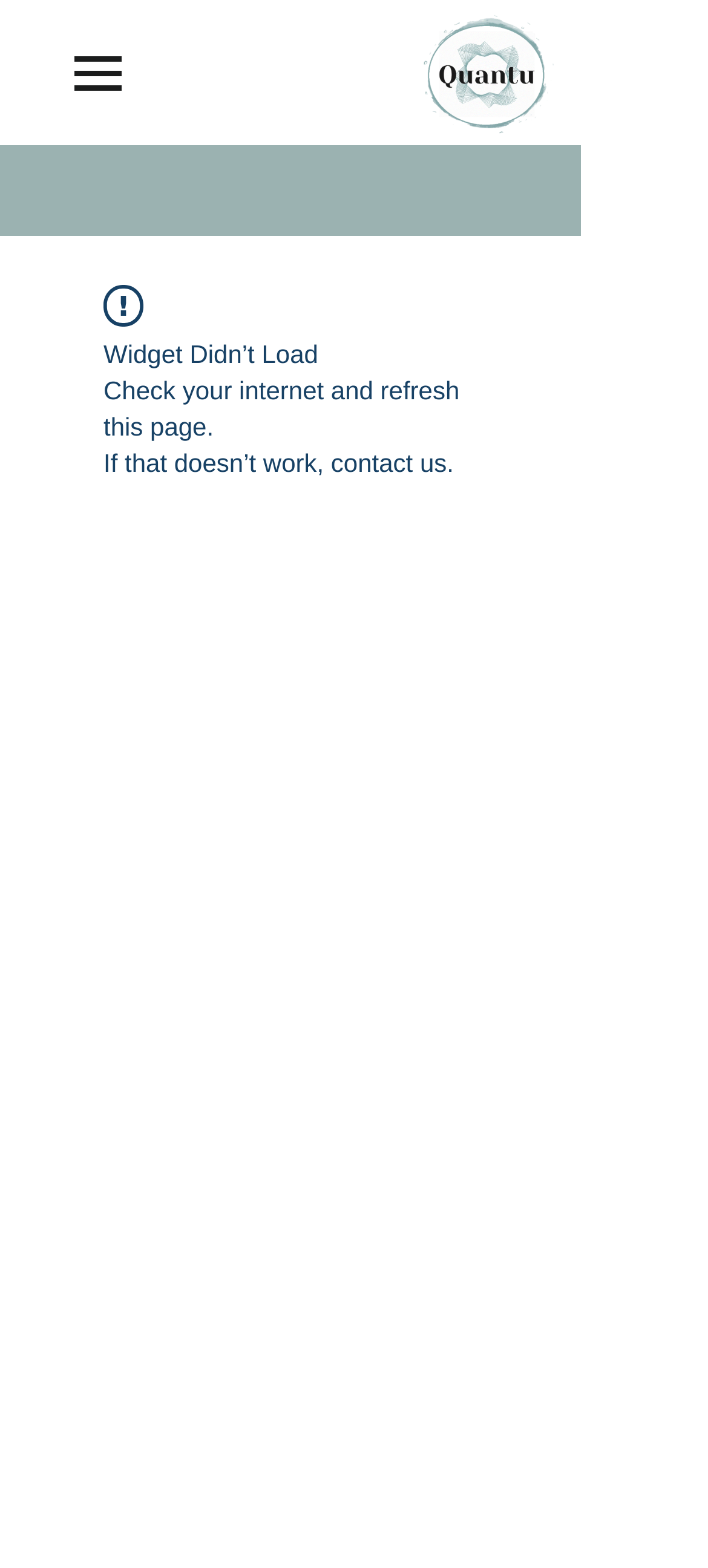What is the recommended action for the error?
Look at the image and respond with a single word or a short phrase.

Check internet and refresh